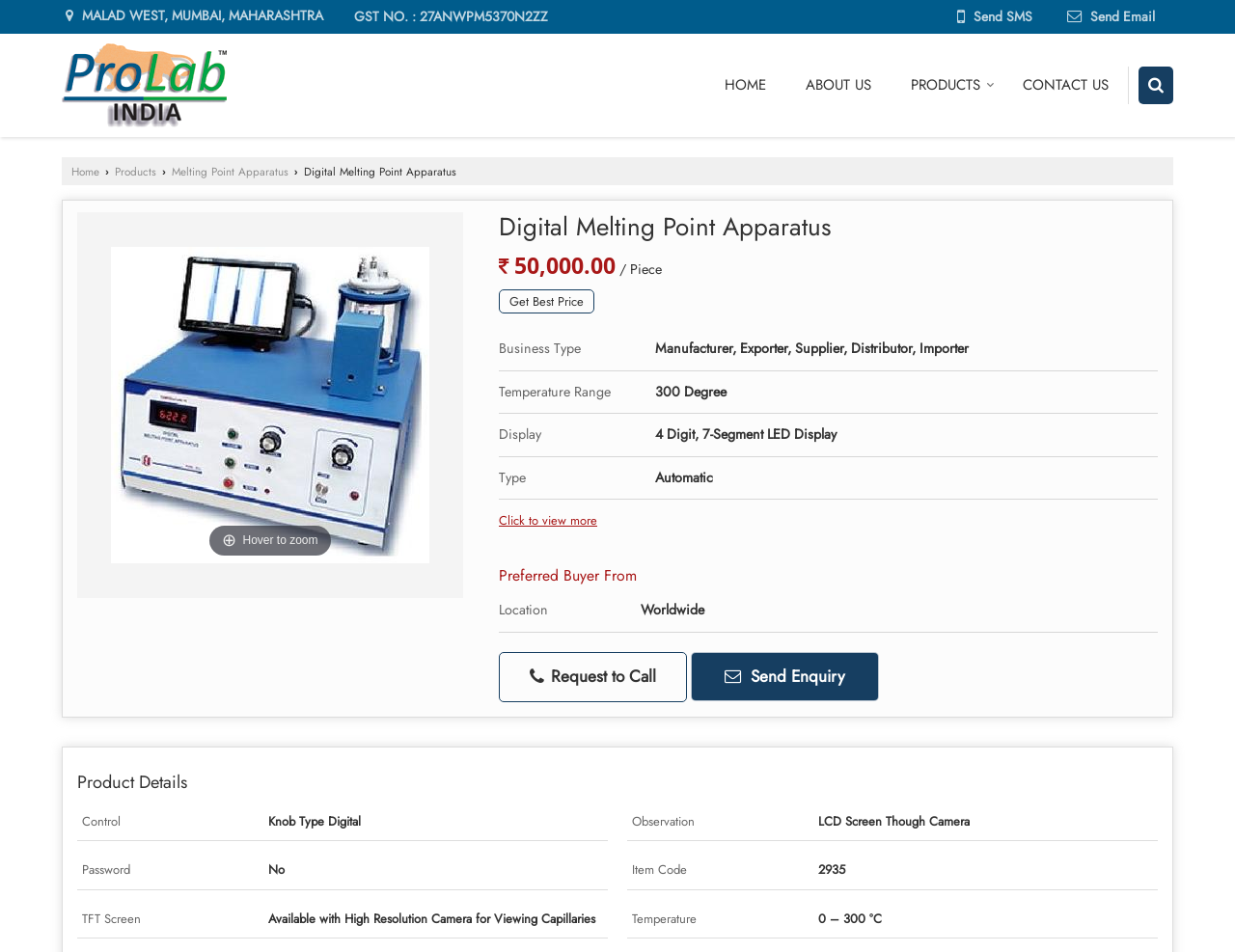Identify the bounding box coordinates of the element to click to follow this instruction: 'Search for something'. Ensure the coordinates are four float values between 0 and 1, provided as [left, top, right, bottom].

None